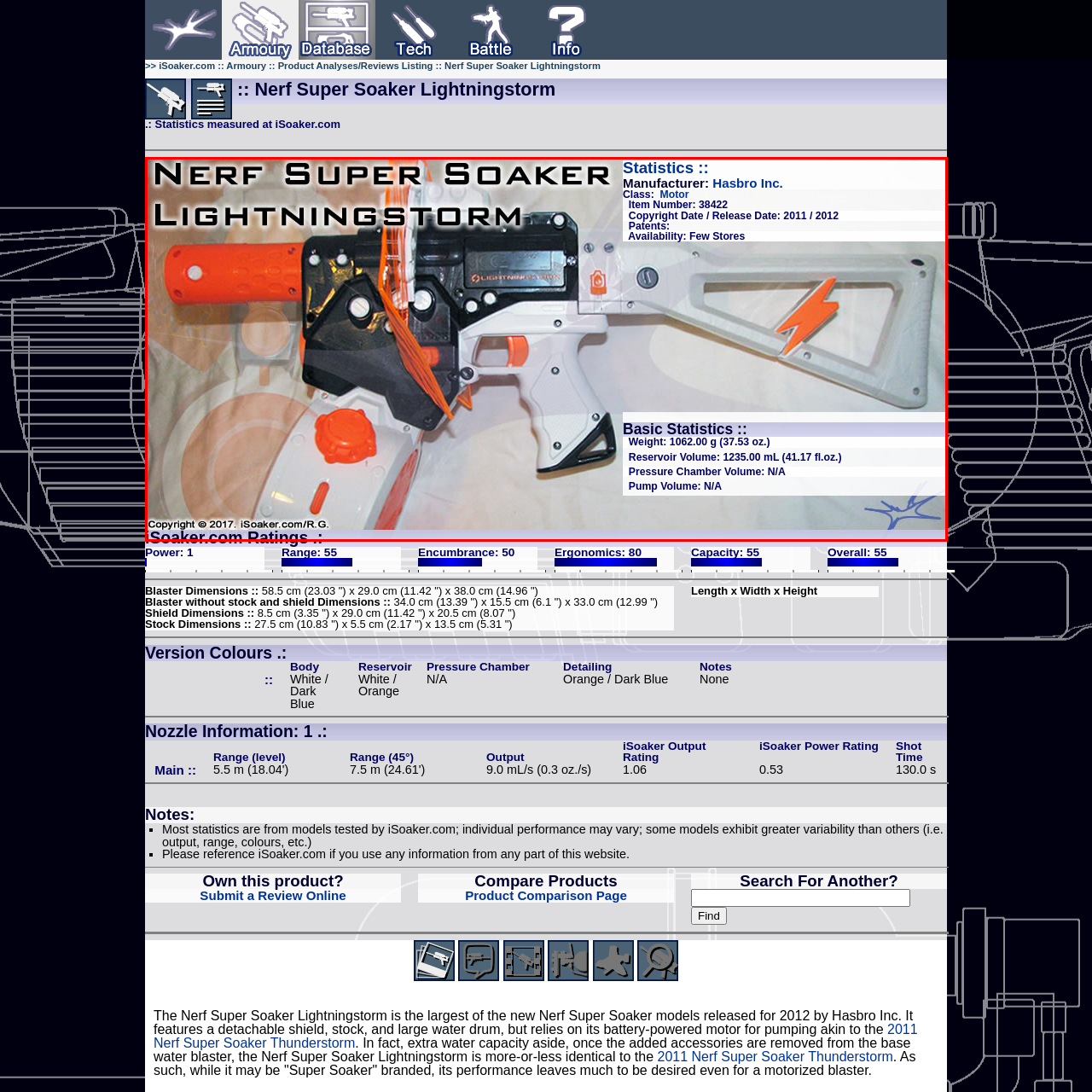Focus on the image within the purple boundary, What is the category of the Nerf Super Soaker Lightningstorm? 
Answer briefly using one word or phrase.

Motor